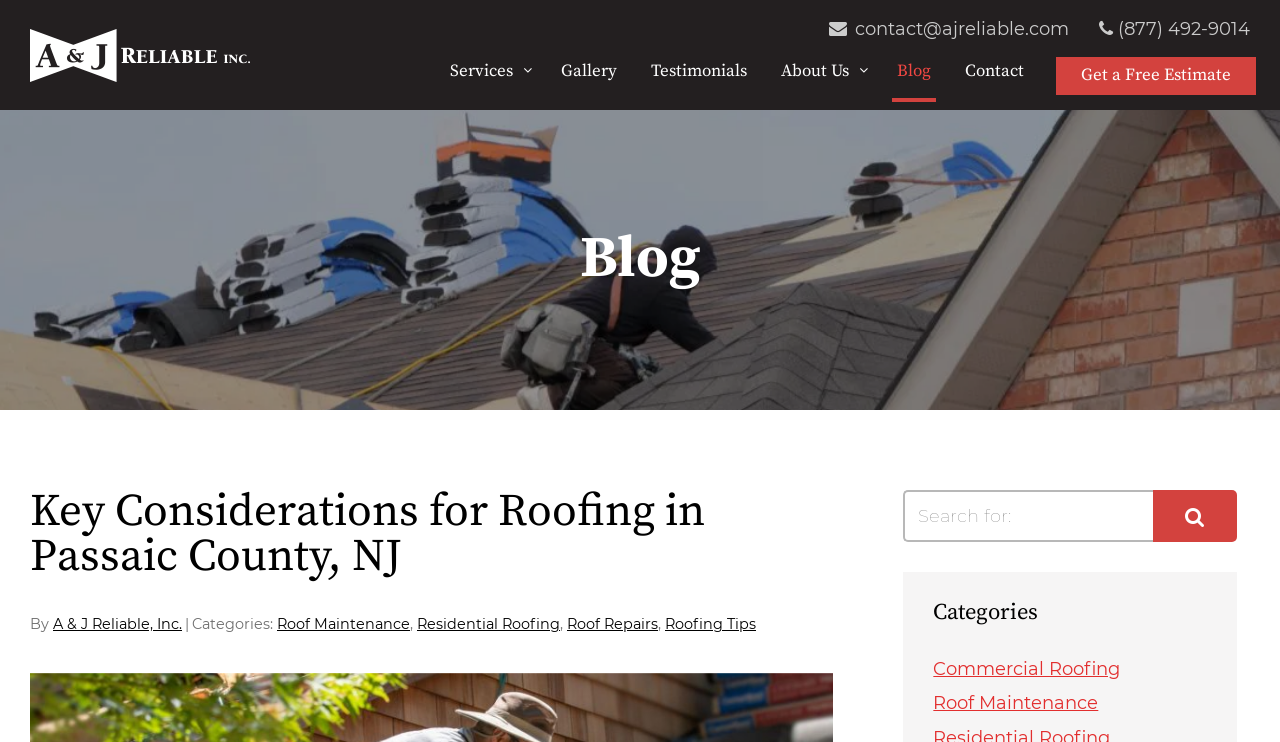Could you locate the bounding box coordinates for the section that should be clicked to accomplish this task: "View 'Photos'".

None